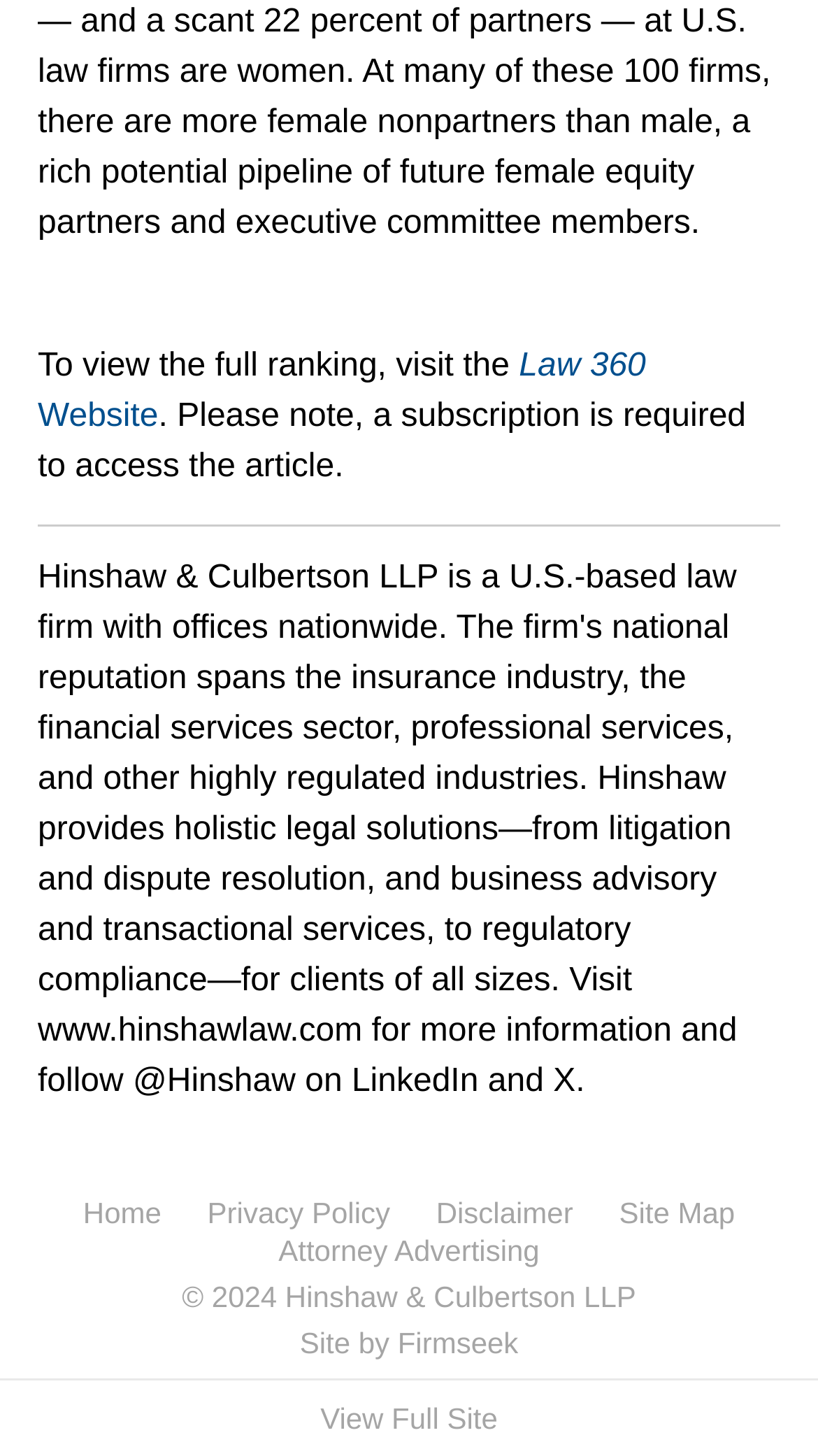What is the required subscription to access the article?
Using the visual information, respond with a single word or phrase.

Law 360 Website